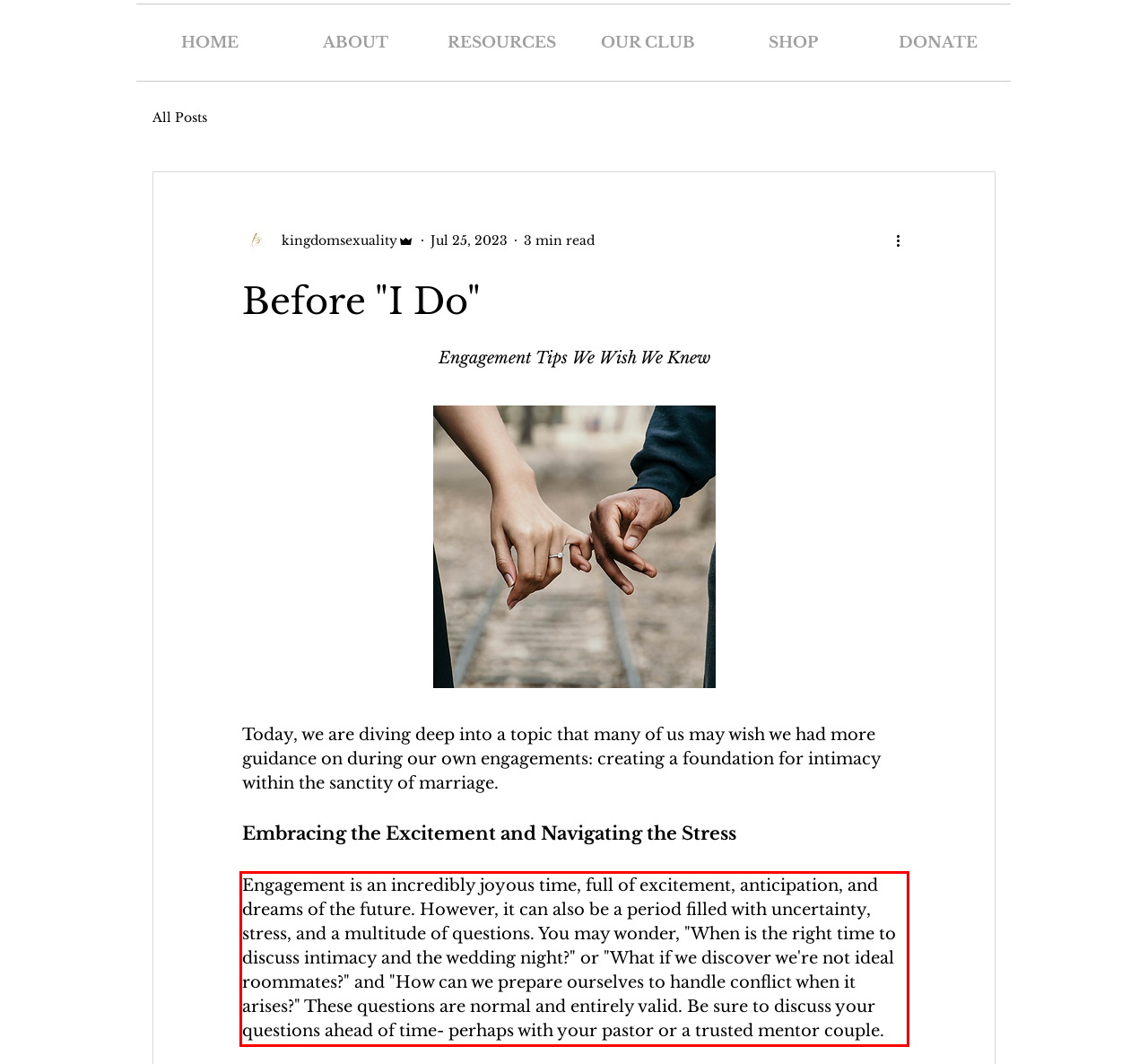Analyze the red bounding box in the provided webpage screenshot and generate the text content contained within.

Engagement is an incredibly joyous time, full of excitement, anticipation, and dreams of the future. However, it can also be a period filled with uncertainty, stress, and a multitude of questions. You may wonder, "When is the right time to discuss intimacy and the wedding night?" or "What if we discover we're not ideal roommates?" and "How can we prepare ourselves to handle conflict when it arises?" These questions are normal and entirely valid. Be sure to discuss your questions ahead of time- perhaps with your pastor or a trusted mentor couple.